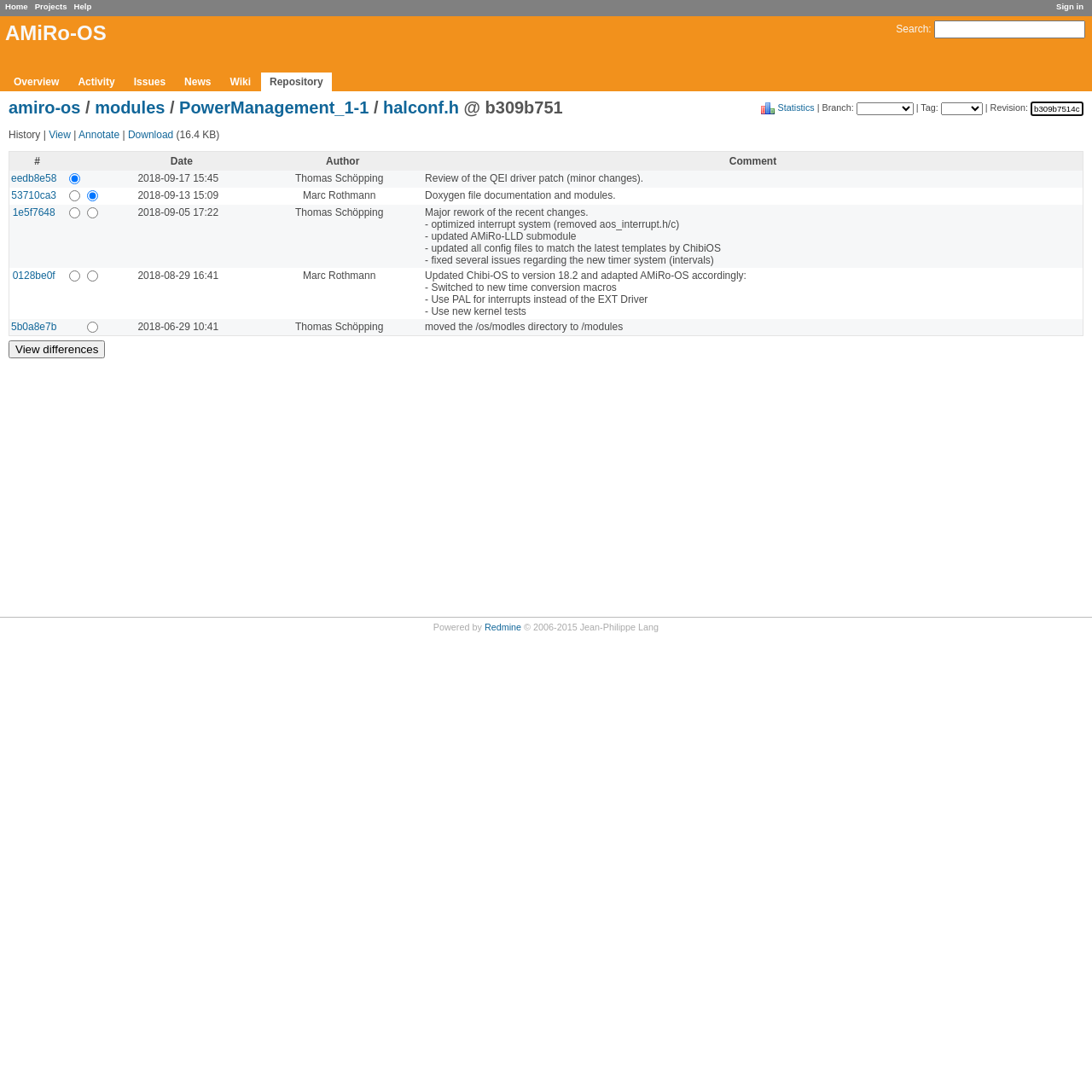Who is the author of the revision with ID 'eedb8e58'?
Identify the answer in the screenshot and reply with a single word or phrase.

Thomas Schöpping